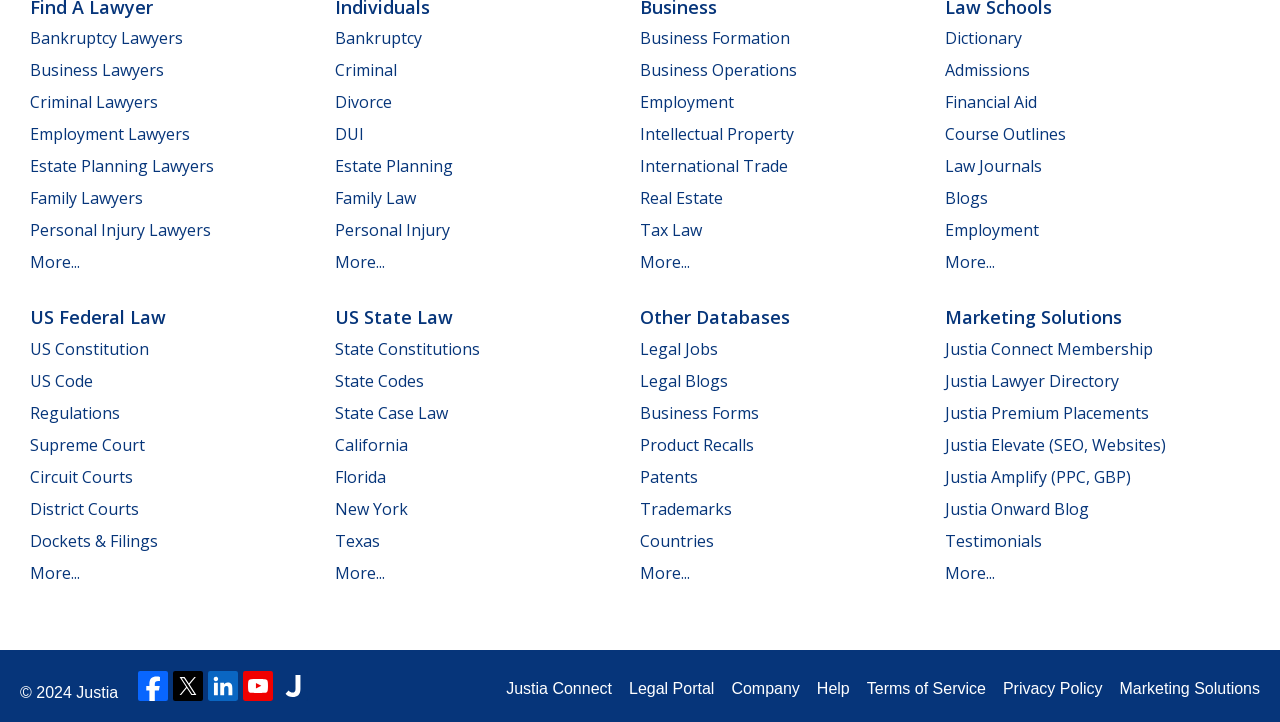How many categories of law are listed on this webpage?
Using the image as a reference, answer with just one word or a short phrase.

Three